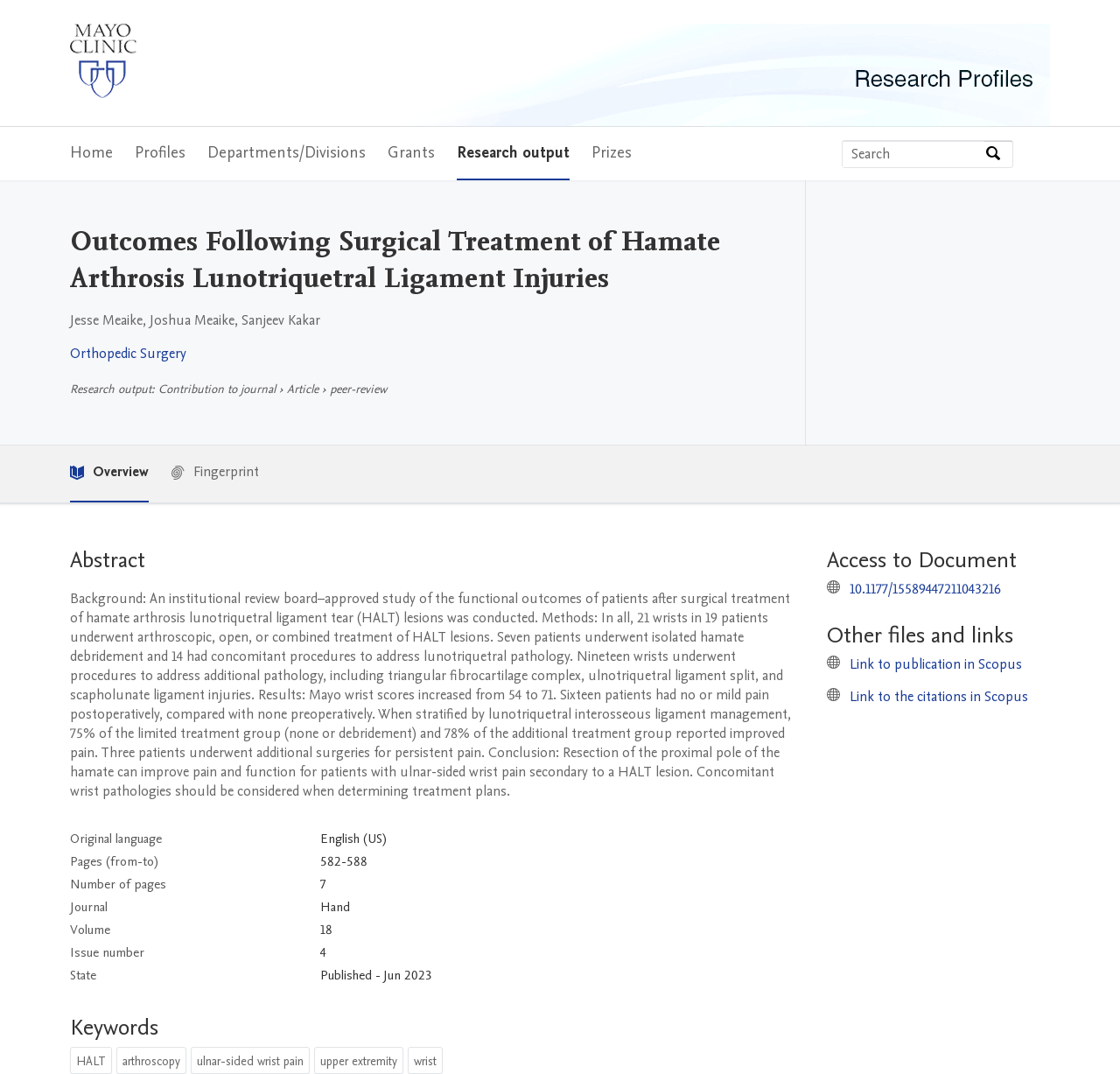Find the bounding box coordinates for the HTML element described in this sentence: "Departments/Divisions". Provide the coordinates as four float numbers between 0 and 1, in the format [left, top, right, bottom].

[0.185, 0.118, 0.327, 0.168]